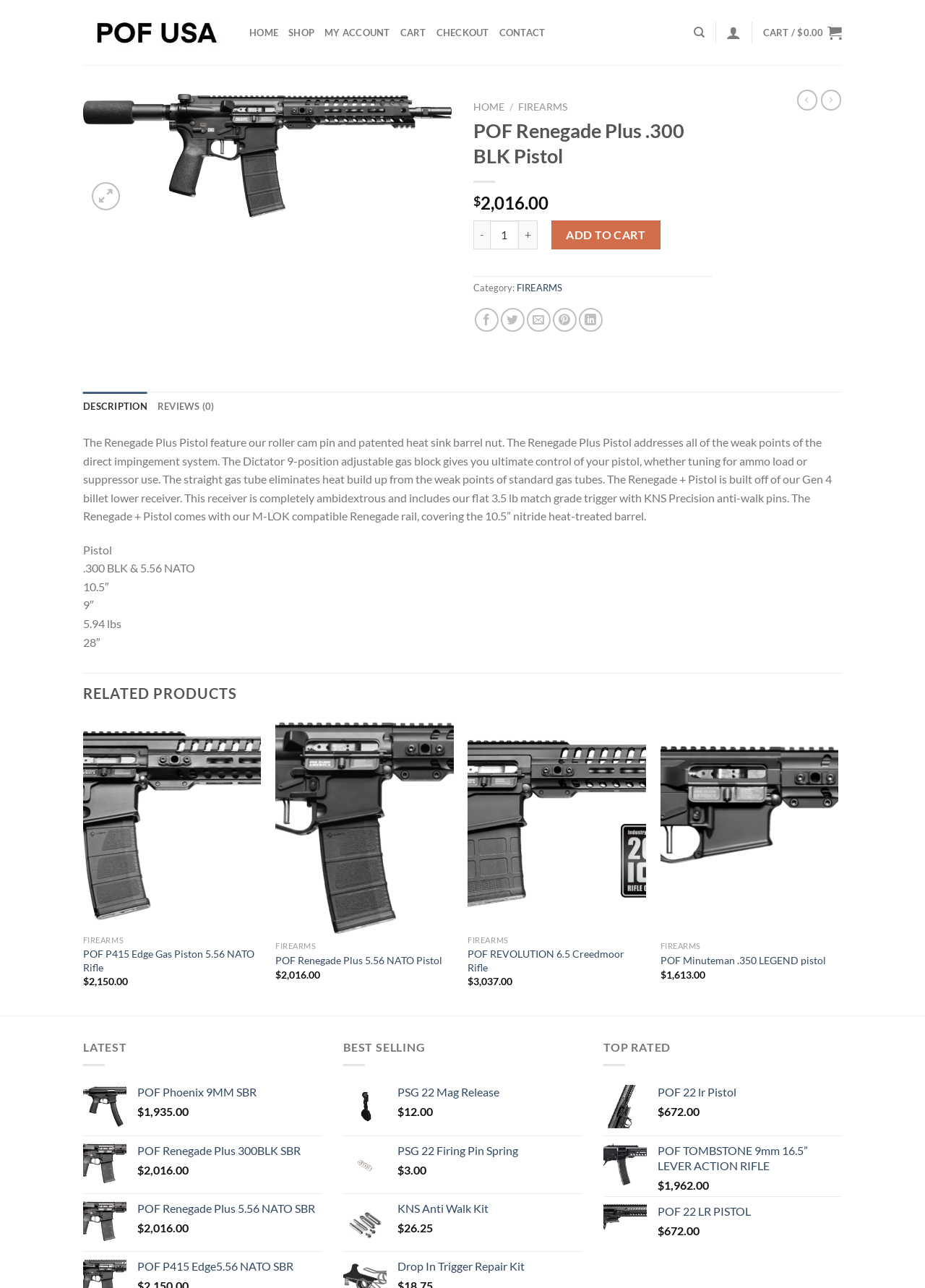Locate and extract the text of the main heading on the webpage.

POF Renegade Plus .300 BLK Pistol